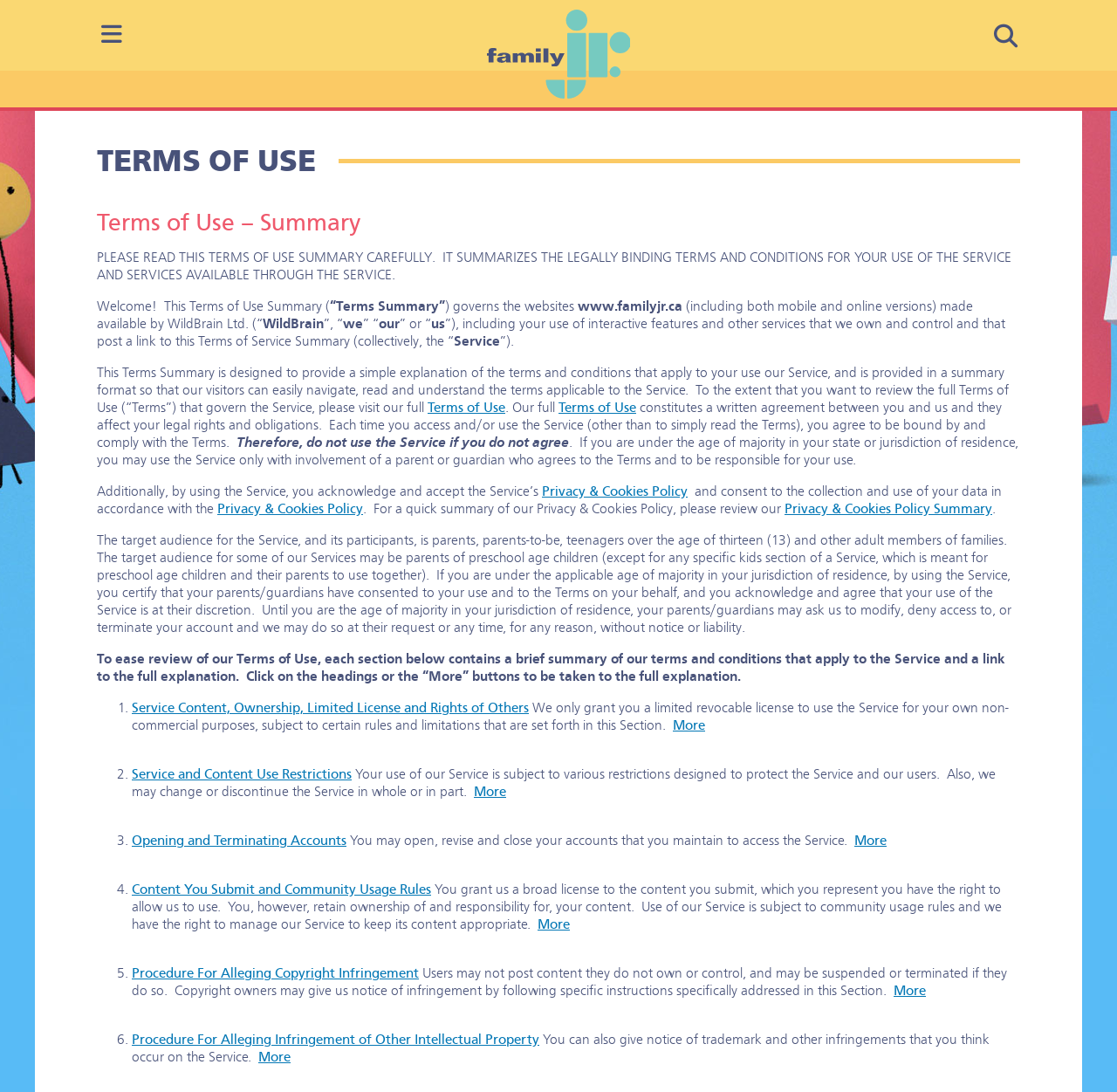Identify the bounding box coordinates for the element you need to click to achieve the following task: "Click the 'Search' link". The coordinates must be four float values ranging from 0 to 1, formatted as [left, top, right, bottom].

[0.887, 0.0, 0.913, 0.065]